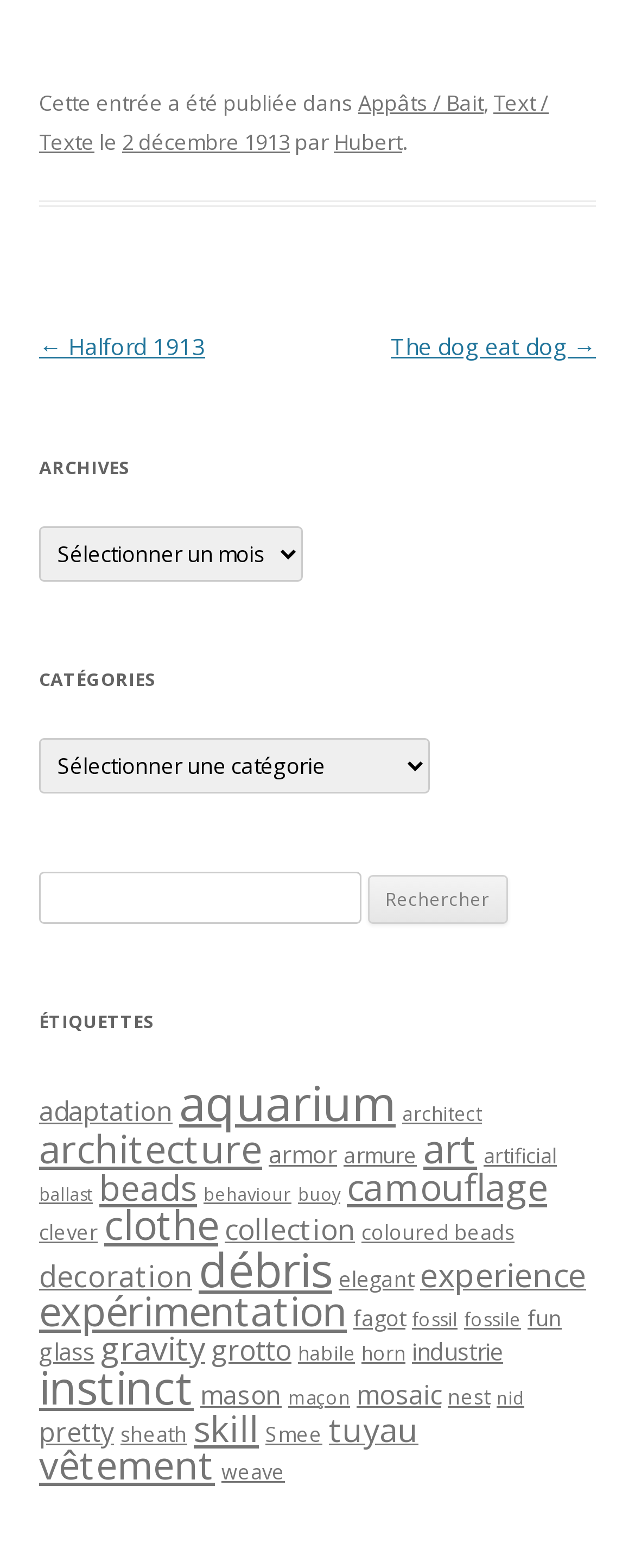Determine the bounding box coordinates of the clickable element necessary to fulfill the instruction: "Click on the link 'Appâts / Bait'". Provide the coordinates as four float numbers within the 0 to 1 range, i.e., [left, top, right, bottom].

[0.564, 0.057, 0.762, 0.075]